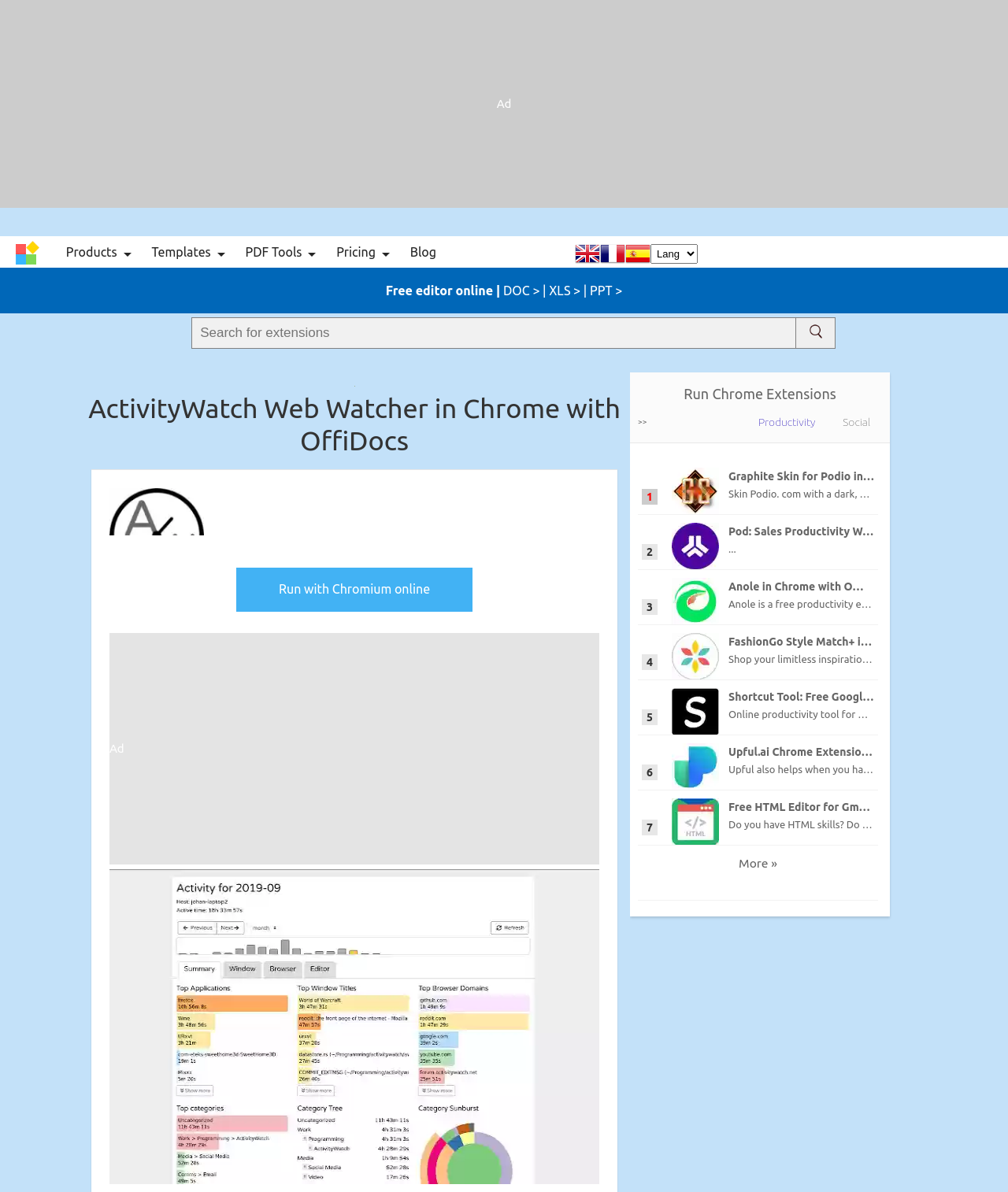What is the name of the logo on the top left?
Using the information from the image, give a concise answer in one word or a short phrase.

OffiDocs Logo